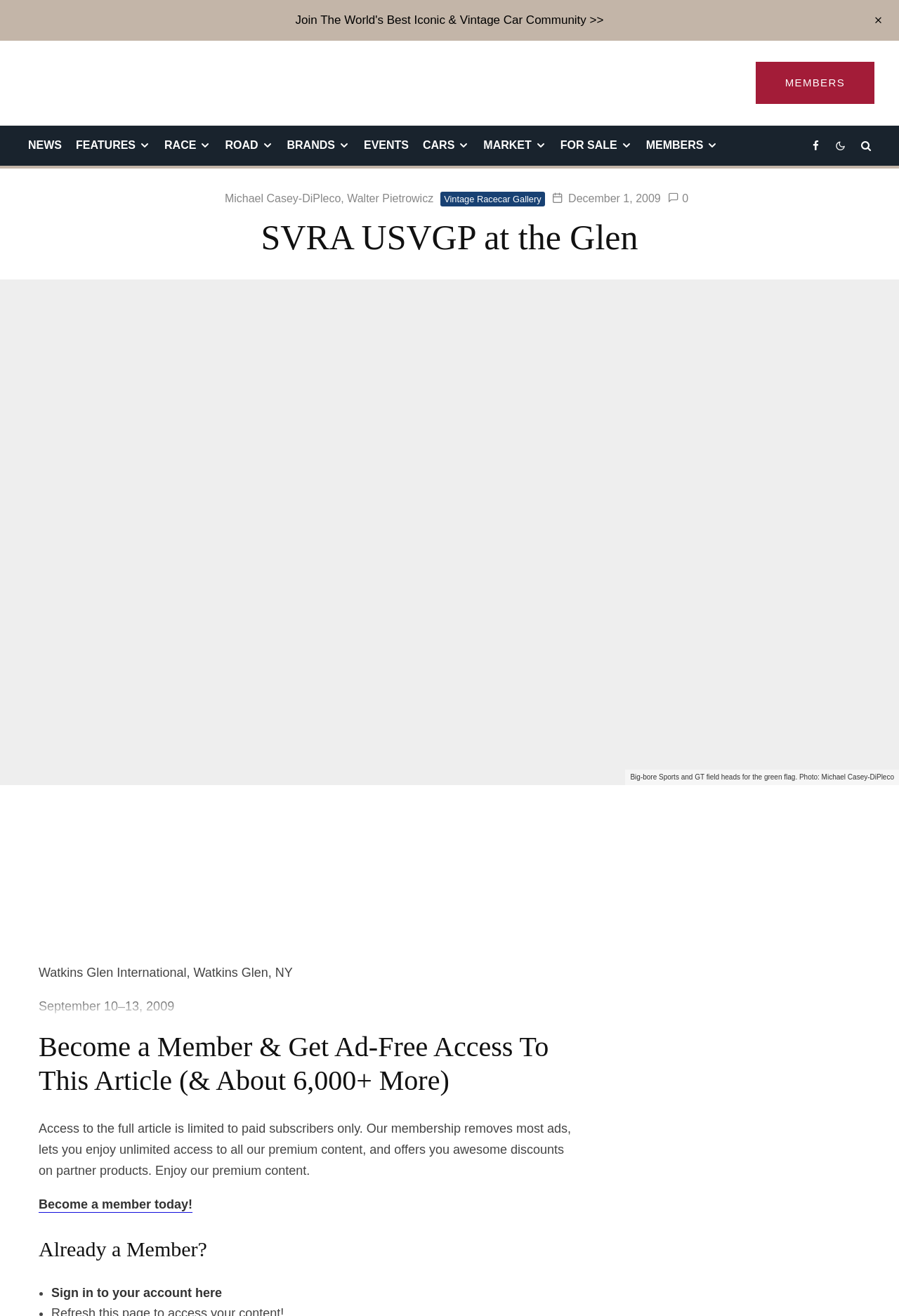Locate the bounding box coordinates of the item that should be clicked to fulfill the instruction: "View news".

[0.023, 0.096, 0.077, 0.126]